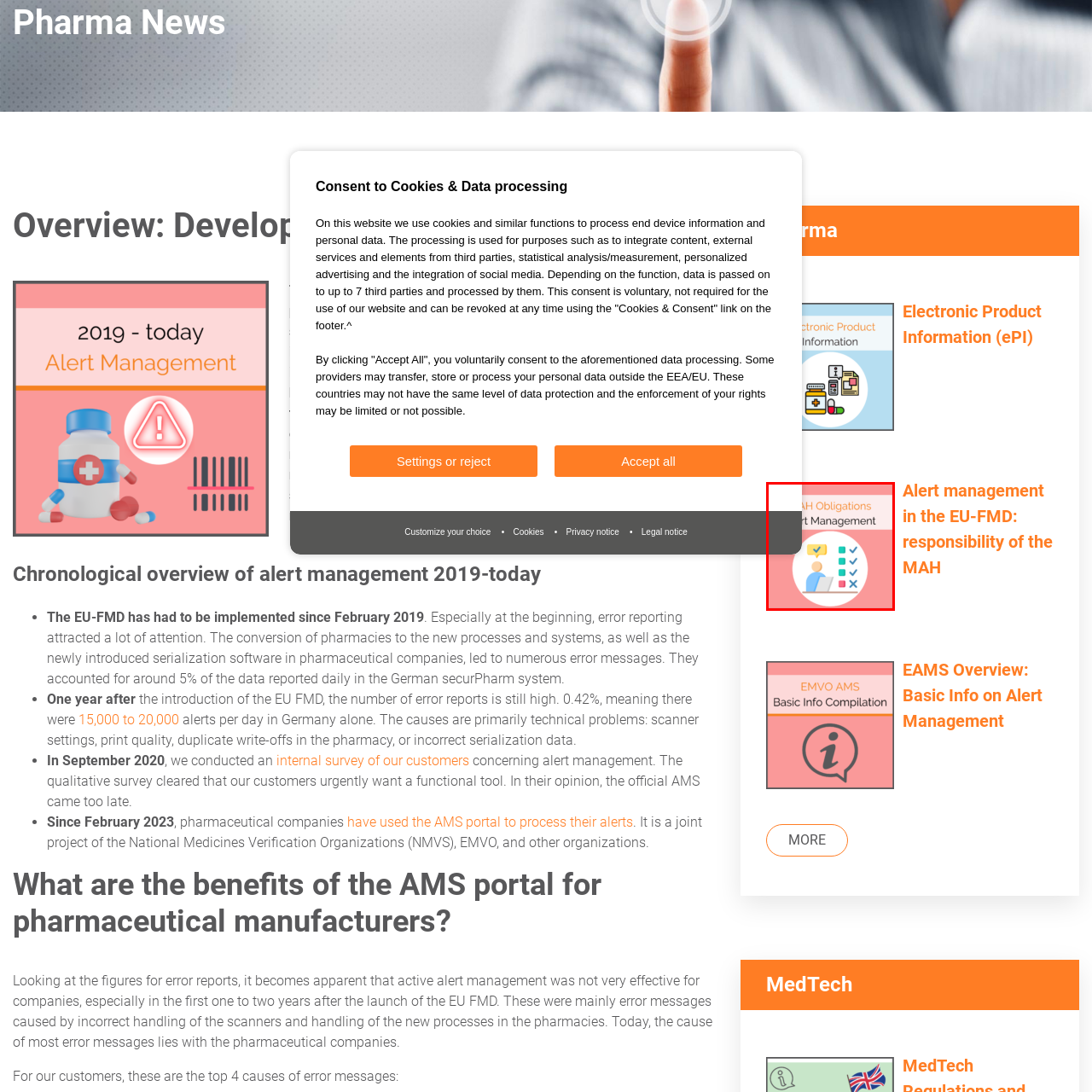Carefully describe the image located within the red boundary.

The image titled "Verantwortug/Obligations der MAH (Alert Management)" visually encapsulates the responsibilities of Marketing Authorization Holders (MAH) regarding alert management. It features an illustration of a person seated at a desk, engaging with a digital interface that displays various checkmarks and colored indicators, symbolizing the monitoring and verification processes essential in maintaining compliance with alert management protocols. The design emphasizes the importance of diligence and structured methodologies required in the alert management system within the pharmaceutical sector, promoting transparency and accountability. The background color and graphic elements add a professional yet approachable aesthetic, reinforcing the message of organized and effective management of alerts in the context of the EU's regulatory framework.